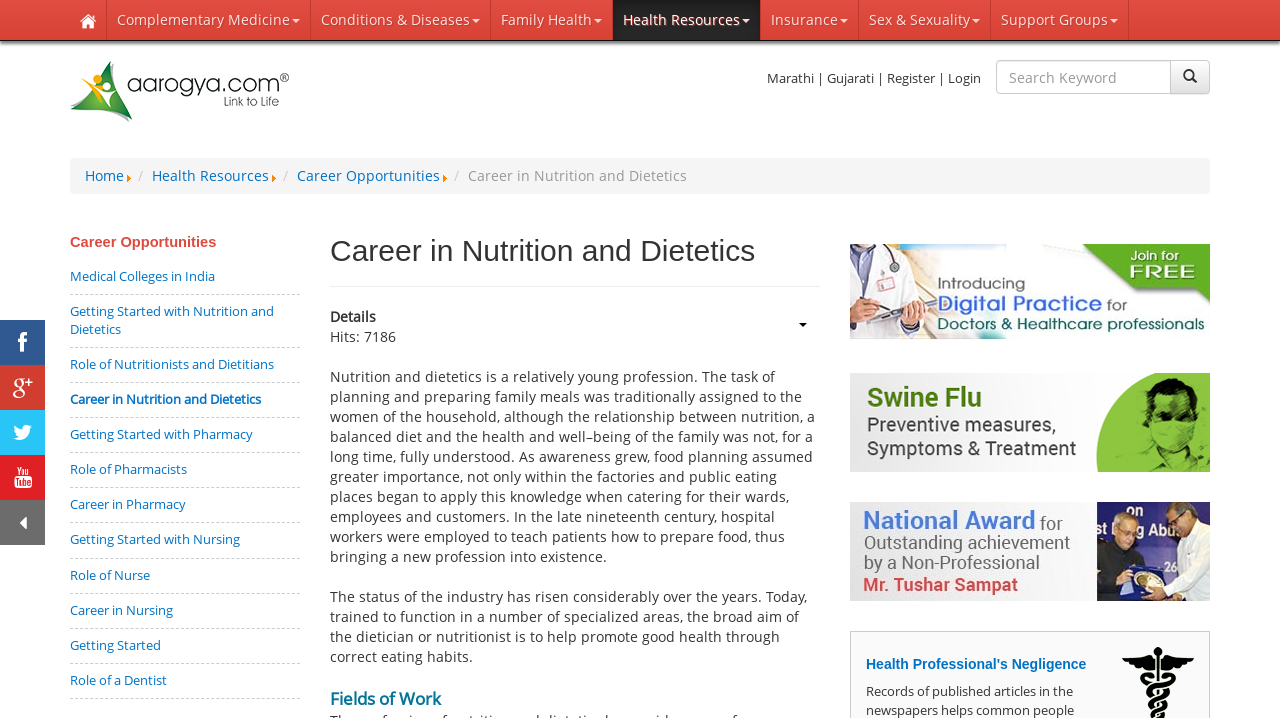Given the webpage screenshot, identify the bounding box of the UI element that matches this description: "Health Resources".

[0.479, 0.0, 0.595, 0.056]